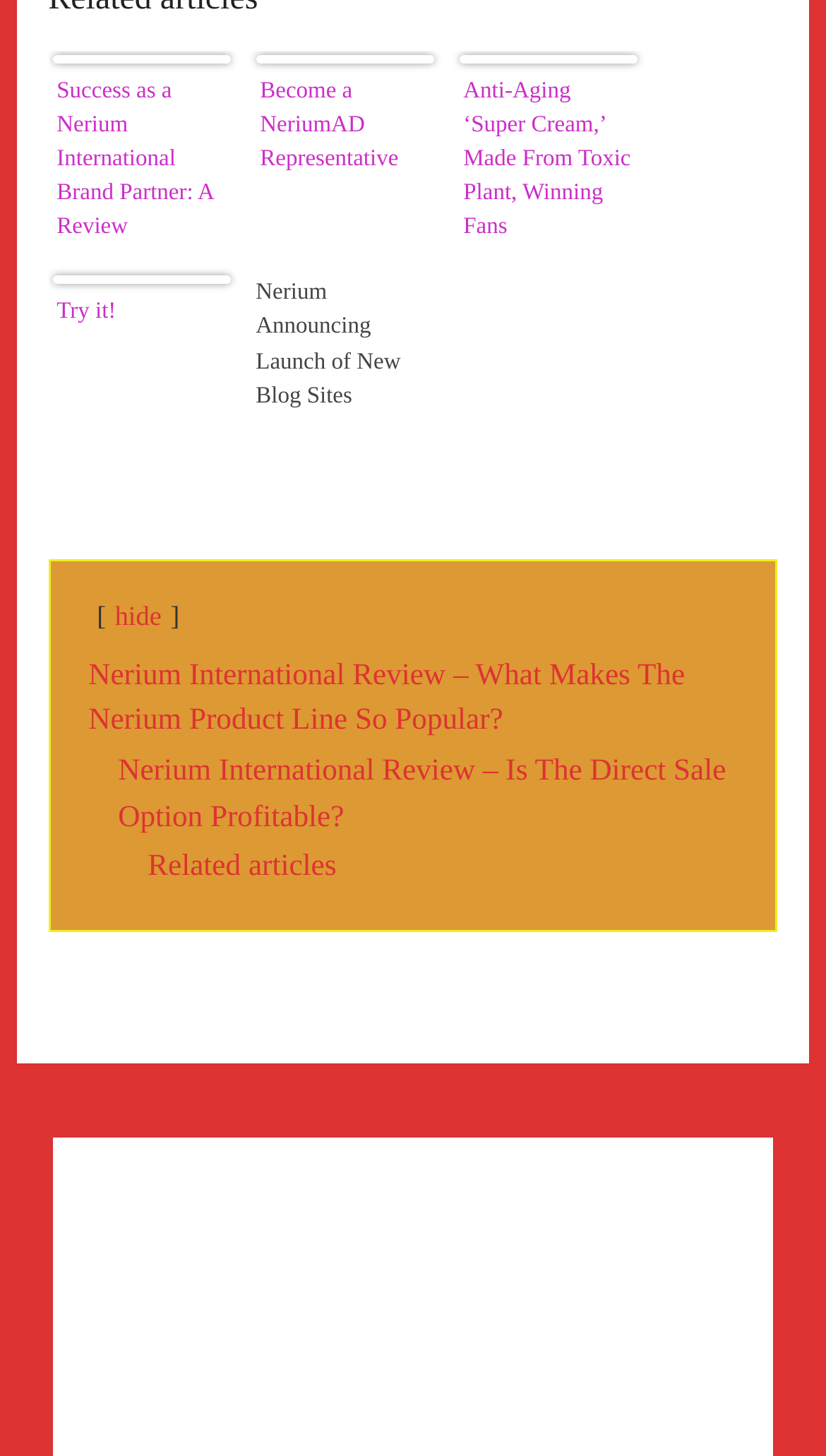Locate the bounding box coordinates of the item that should be clicked to fulfill the instruction: "Hide the content".

[0.139, 0.413, 0.196, 0.433]